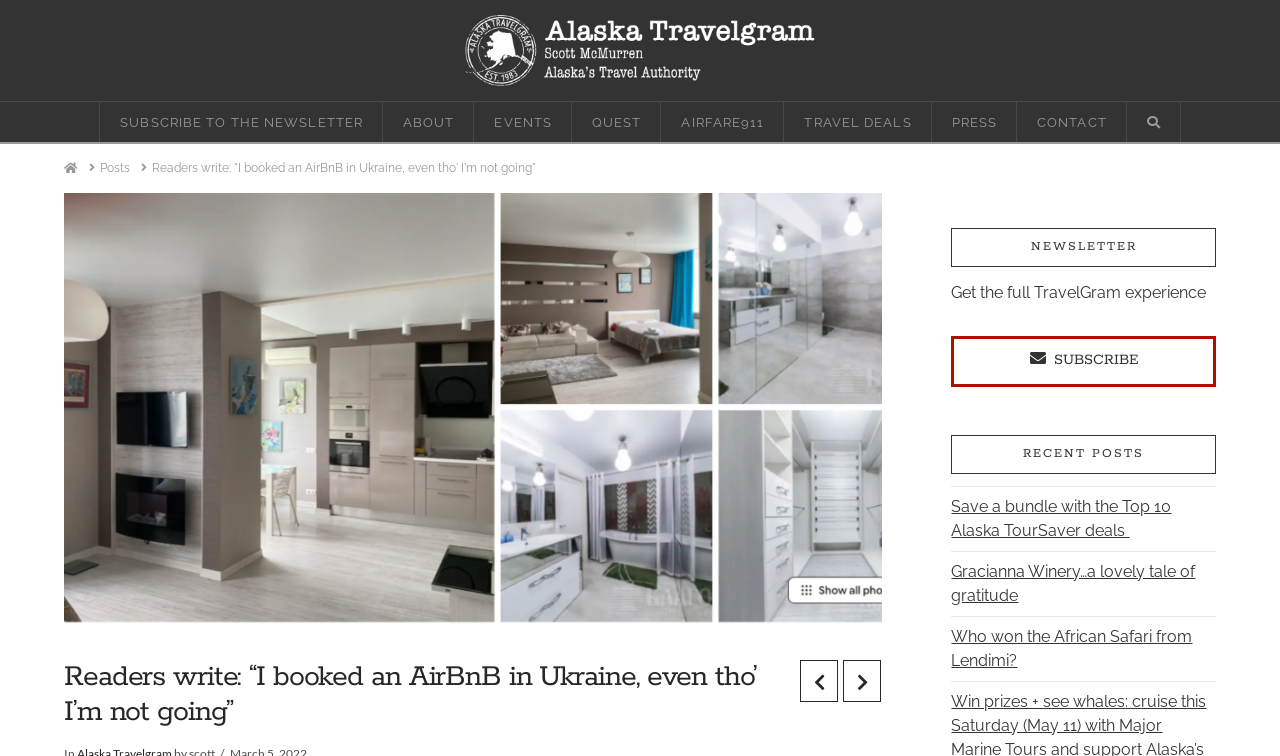Locate the bounding box coordinates of the element's region that should be clicked to carry out the following instruction: "Read the post about Alaska TourSaver deals". The coordinates need to be four float numbers between 0 and 1, i.e., [left, top, right, bottom].

[0.743, 0.646, 0.915, 0.724]